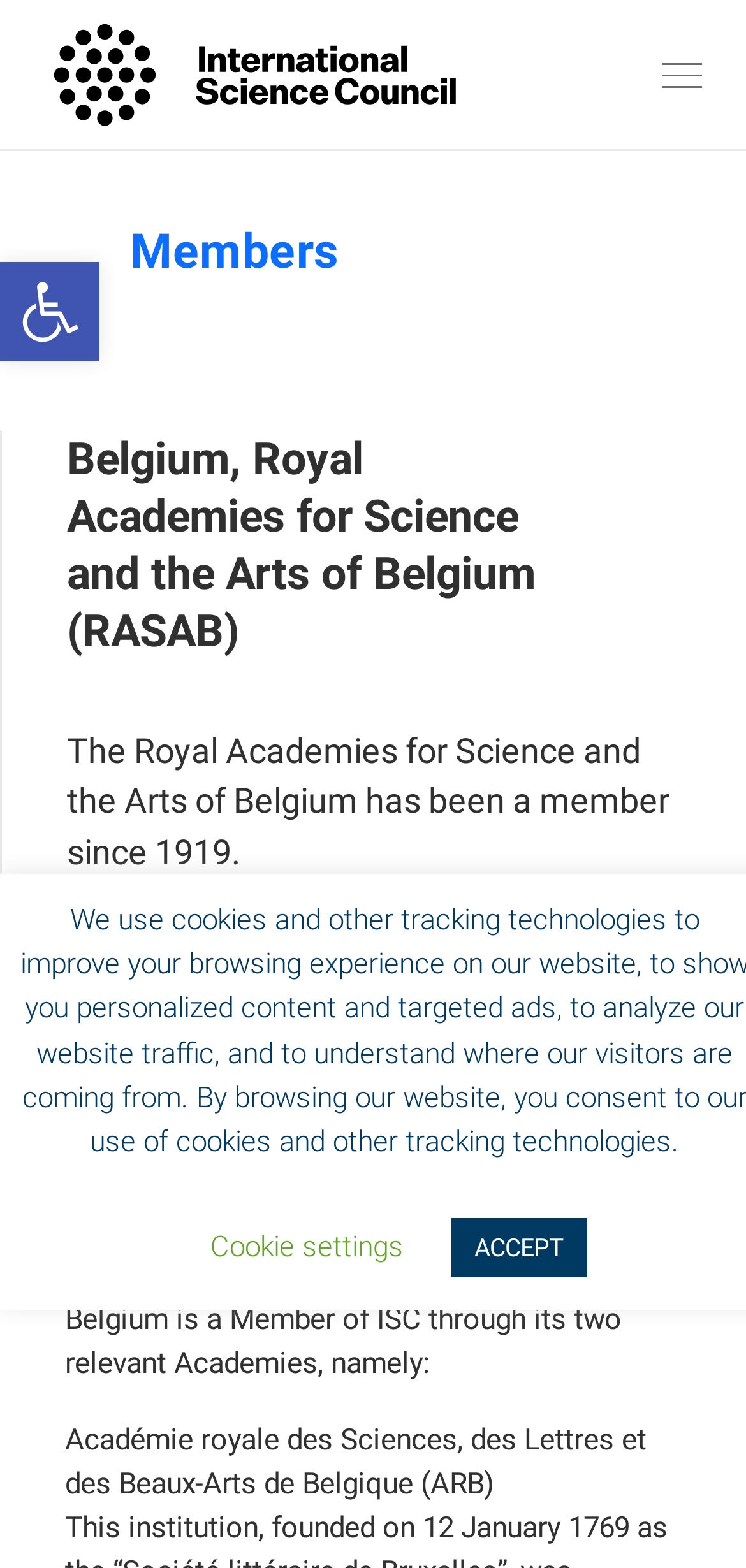Give a one-word or short-phrase answer to the following question: 
What is the purpose of the button 'Toggle navigation'?

To control the main menu